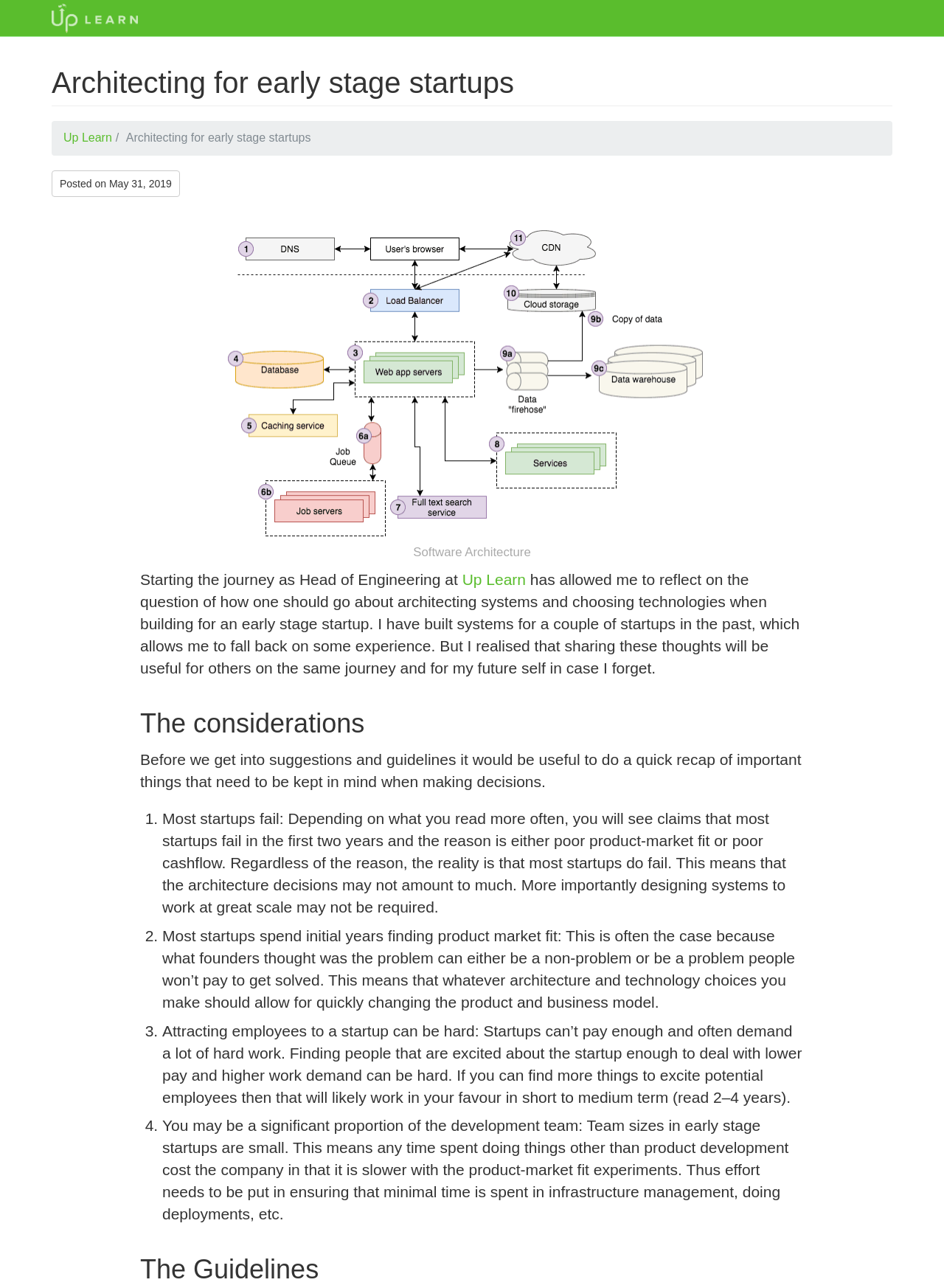Please answer the following question using a single word or phrase: How many considerations are mentioned in the article?

4